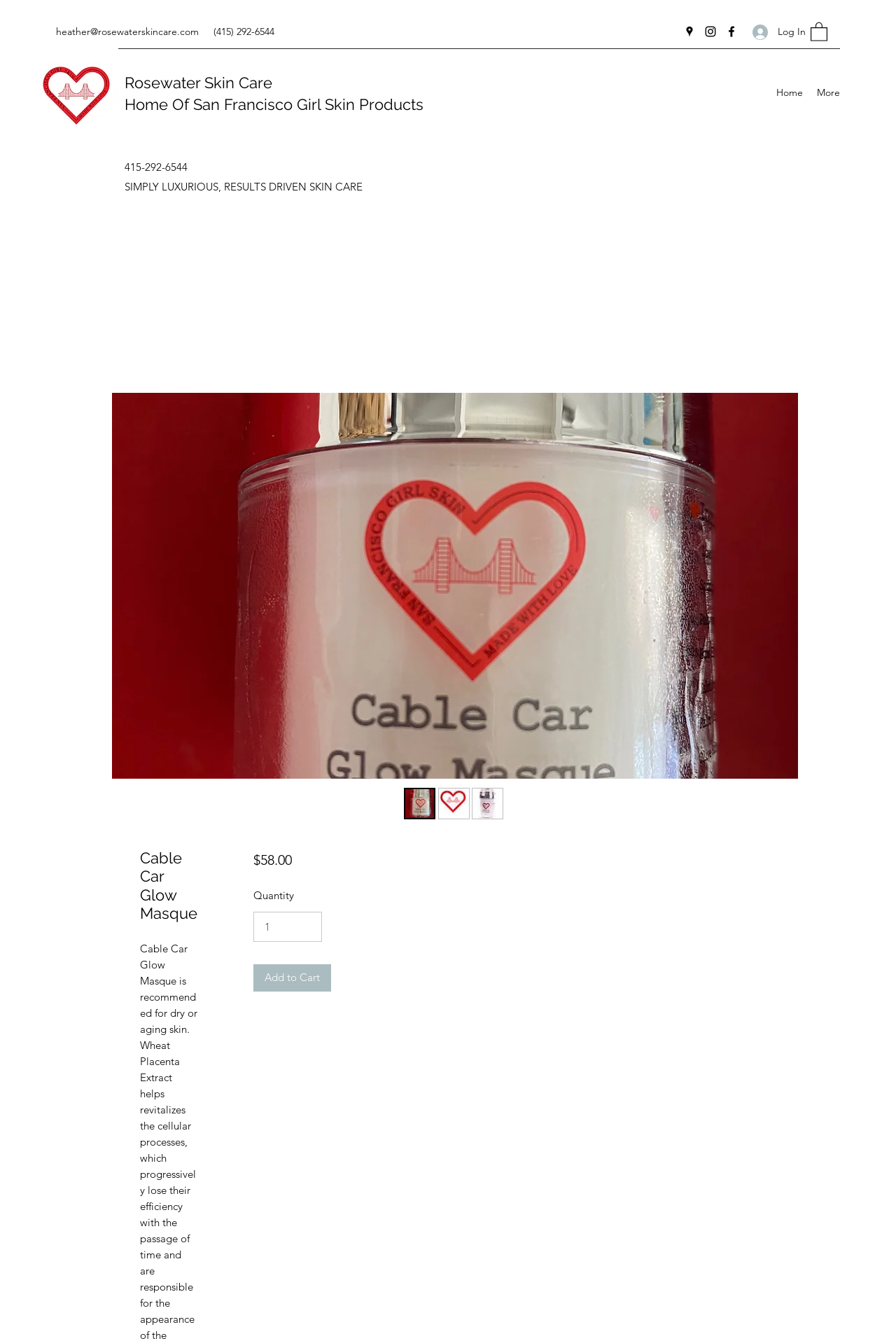Give a detailed account of the webpage's layout and content.

The webpage is about Cable Car Glow Masque, a product from Rosewater Skin Care, recommended for dry or aging skin. At the top left, there is a contact information section with a link to "heather@rosewaterskincare.com" and a phone number "(415) 292-6544". 

On the top right, there is a social bar with links to Google Places, Instagram, and Facebook, each accompanied by an icon. Next to the social bar, there are two buttons: "Log In" and another button with no text. 

Below the contact information, there is a link to "Fiverr Shopping Status of your order No. FO2B88075A42.jpg" with an image. 

In the center of the page, there is a section with the title "Rosewater Skin Care" and a subtitle "Home Of San Francisco Girl Skin Products". Below this, there is a phone number "415-292-6544" and a tagline "SIMPLY LUXURIOUS, RESULTS DRIVEN SKIN CARE". 

On the right side of the page, there is a navigation menu with links to "Home" and a "More" dropdown menu. 

The main content of the page is about the Cable Car Glow Masque product. There is a large image of the product, and below it, there are three smaller thumbnails of the same product. The product name "Cable Car Glow Masque" is displayed prominently, along with its price "$58.00". There is also a section to select the quantity and an "Add to Cart" button.